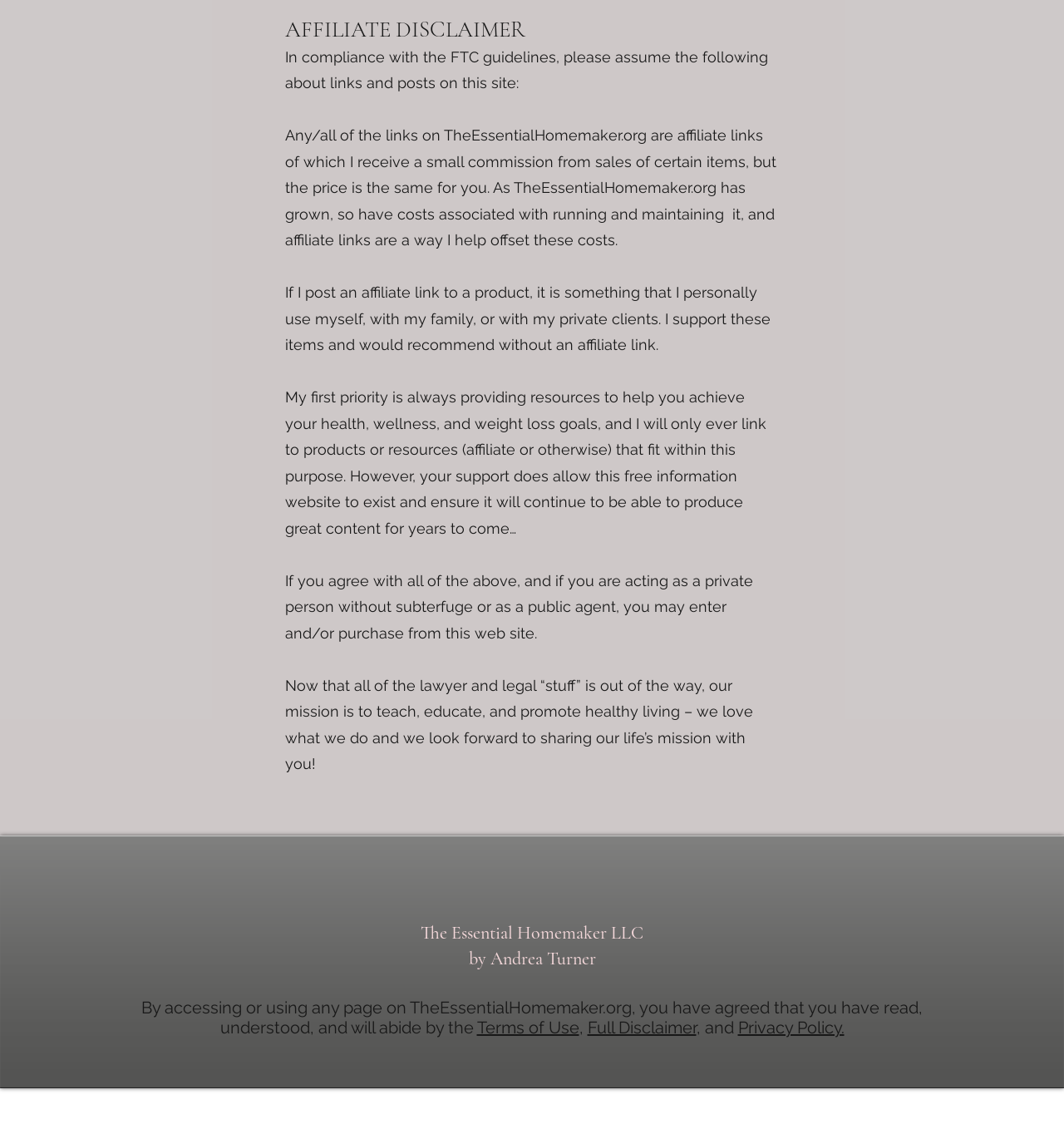Determine the bounding box coordinates for the area that needs to be clicked to fulfill this task: "Open the master thesis". The coordinates must be given as four float numbers between 0 and 1, i.e., [left, top, right, bottom].

None